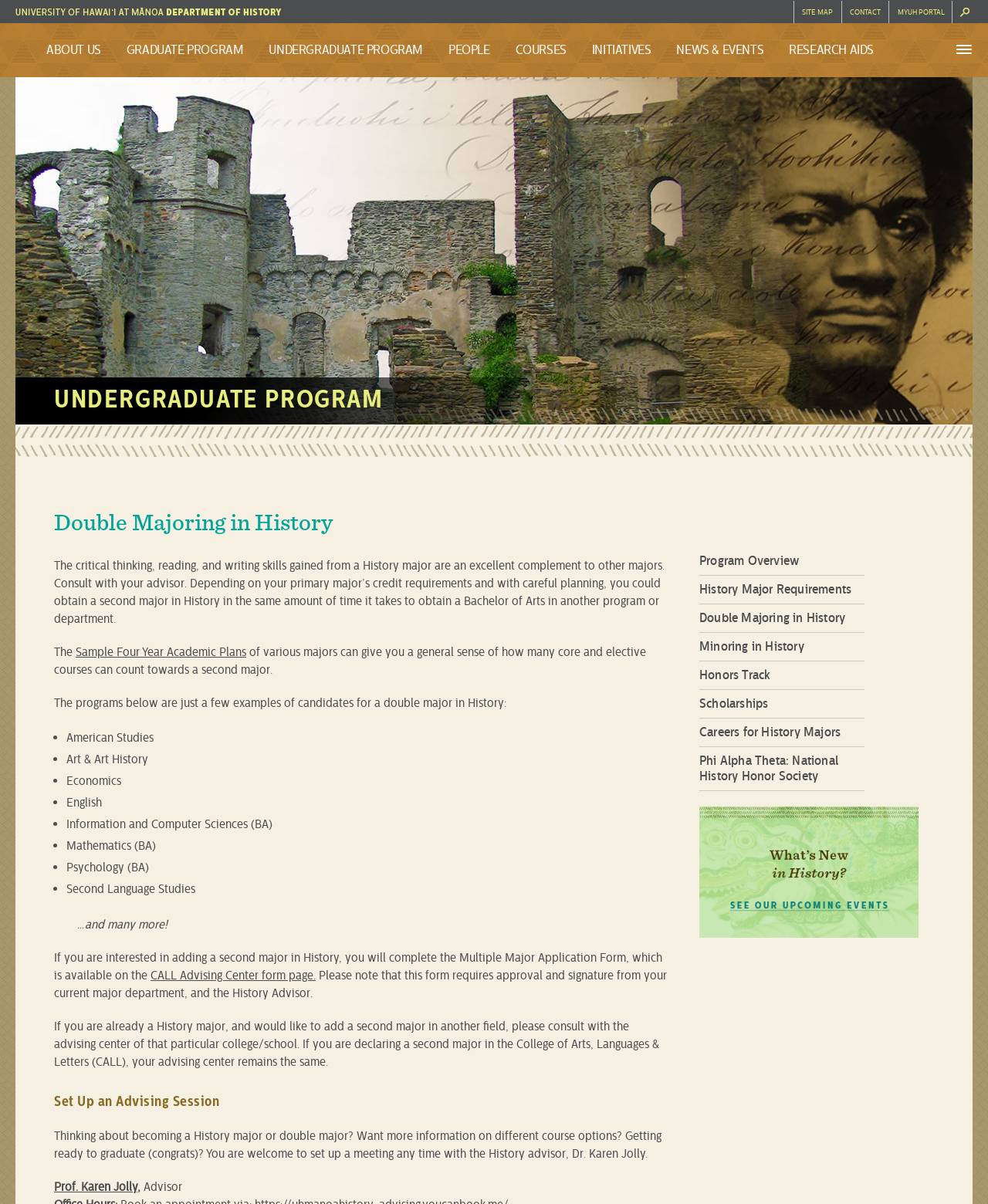Find the bounding box coordinates of the clickable region needed to perform the following instruction: "Click on the 'SITE MAP' link". The coordinates should be provided as four float numbers between 0 and 1, i.e., [left, top, right, bottom].

[0.803, 0.001, 0.852, 0.019]